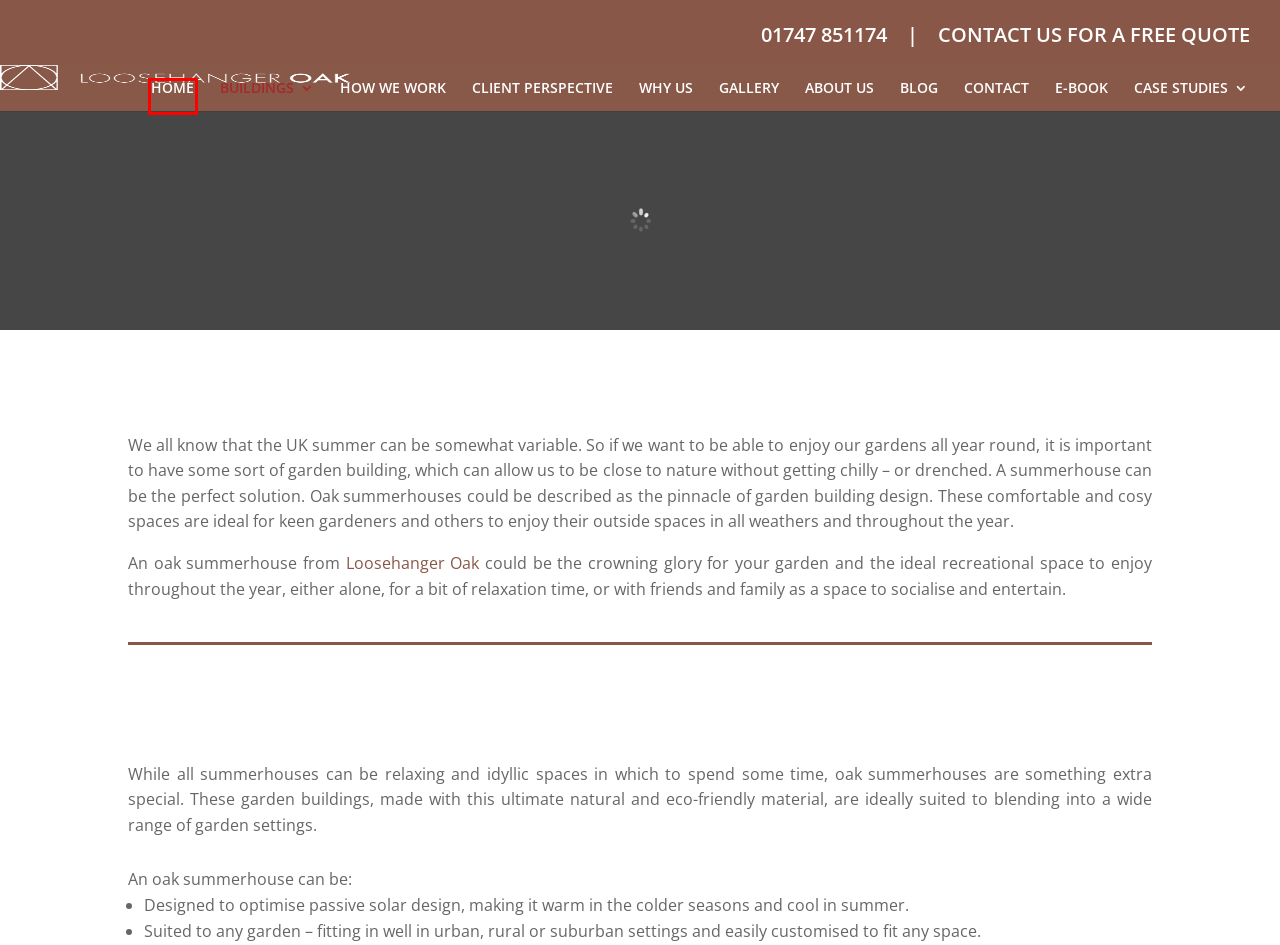Provided is a screenshot of a webpage with a red bounding box around an element. Select the most accurate webpage description for the page that appears after clicking the highlighted element. Here are the candidates:
A. Oak Buildings - Loosehanger Oak
B. How we work - Loosehanger Oak
C. Why Us - Loosehanger Oak
D. About us - Loosehanger Oak
E. Client Perspective - Loosehanger Oak
F. Handcrafted Oak Frame Buildings - Loosehanger Oak
G. Case Studies - Loosehanger Oak
H. Contact Us - Loosehanger Oak

F